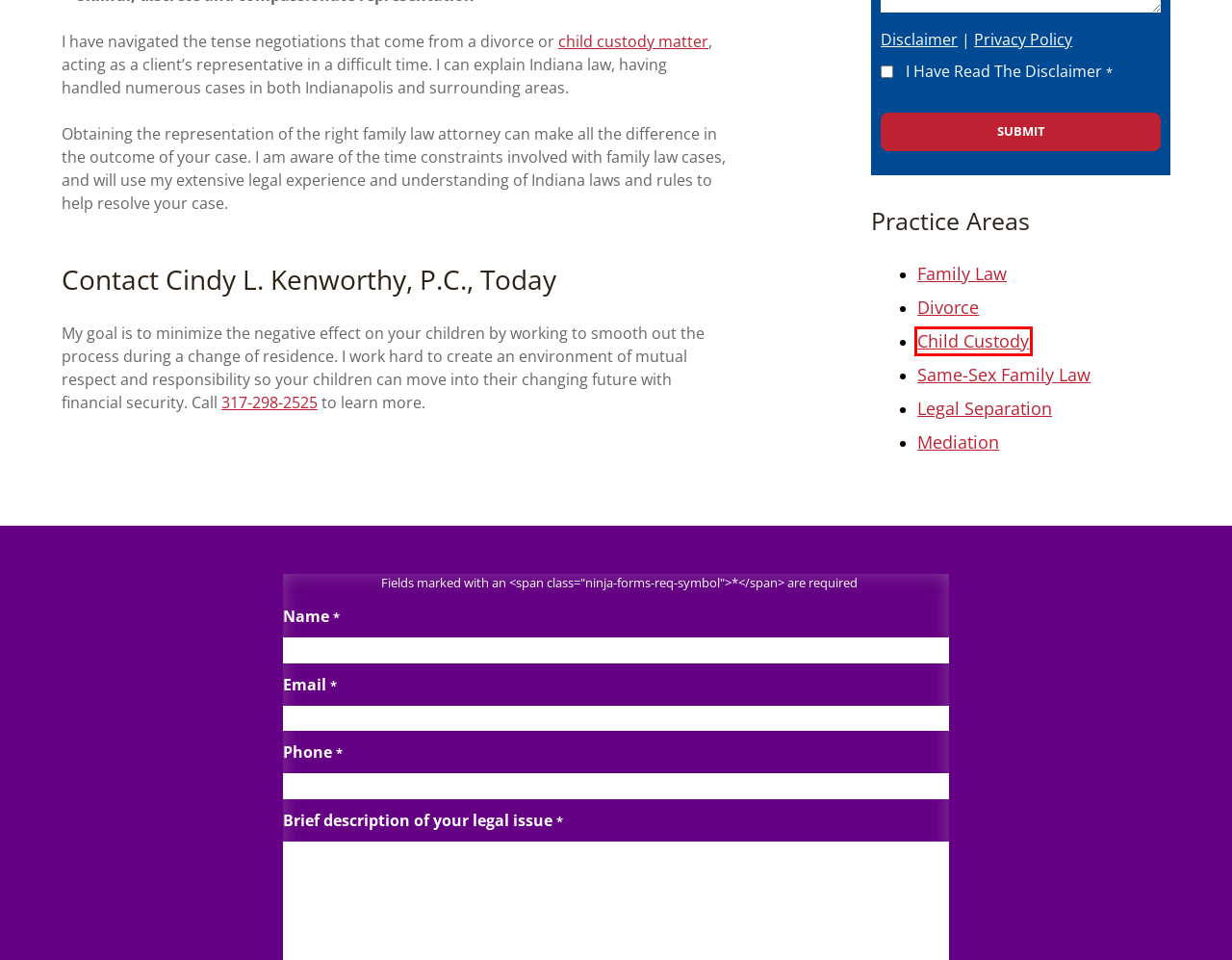You have a screenshot of a webpage with a red bounding box highlighting a UI element. Your task is to select the best webpage description that corresponds to the new webpage after clicking the element. Here are the descriptions:
A. Divorce Lawyer in Indianapolis | Cindy L. Kenworthy, P.C.
B. Same Sex Family Law | Cindy L. Kenworthy, P.C.
C. Privacy Policy - Cindy L. Kenworthy, P.C.
D. Indianapolis Divorce Mediator | Cindy L. Kenworthy, P.C.
E. Family Law FAQ | Kenworthy Law
F. Disclaimer - Cindy L. Kenworthy, P.C.
G. Legal Separation Attorney
H. Indianapolis Child Custody Lawyers | Cindy L. Kenworthy, P.C.

H